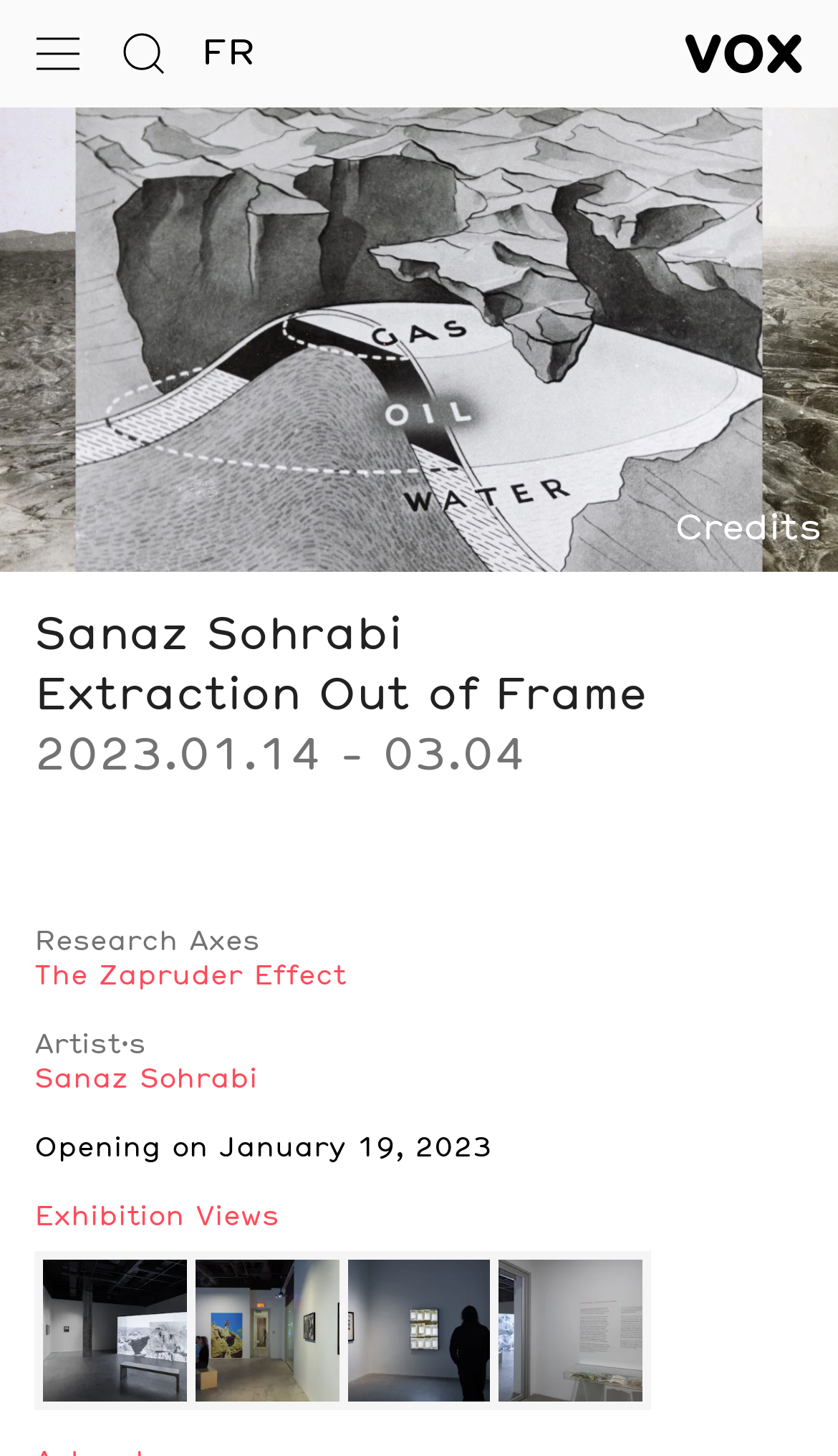Please determine the bounding box coordinates for the element that should be clicked to follow these instructions: "Go to search".

[0.126, 0.01, 0.218, 0.063]